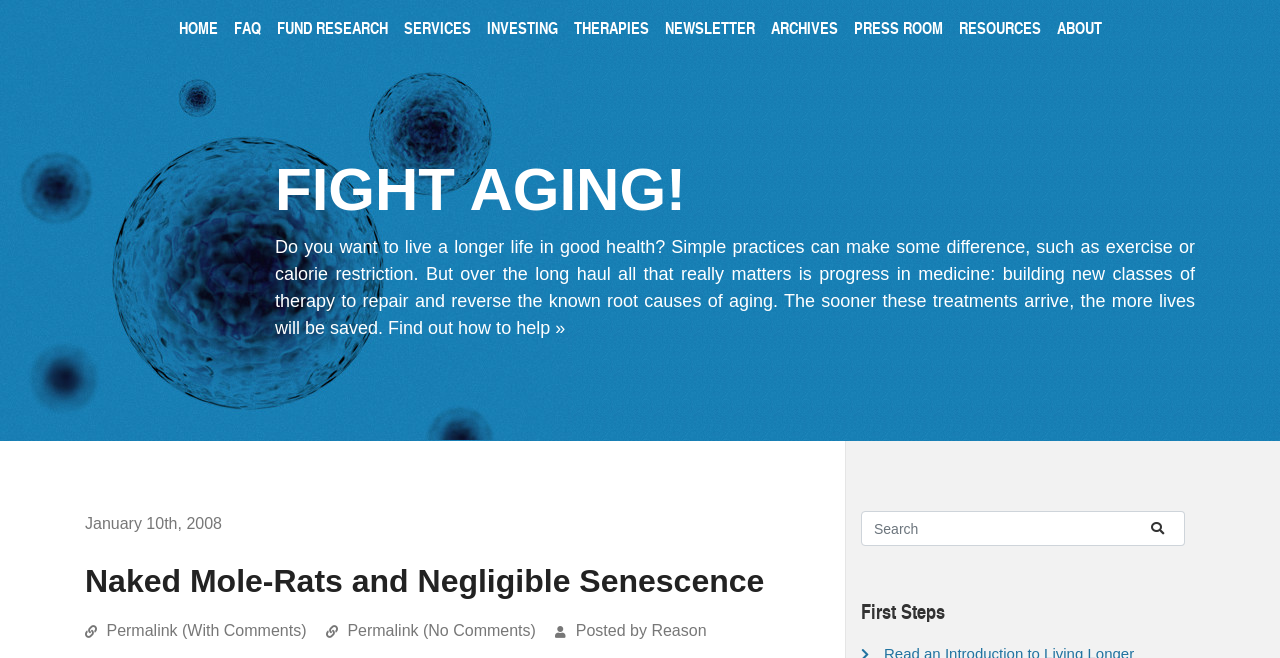Bounding box coordinates should be in the format (top-left x, top-left y, bottom-right x, bottom-right y) and all values should be floating point numbers between 0 and 1. Determine the bounding box coordinate for the UI element described as: Investing

[0.374, 0.012, 0.442, 0.096]